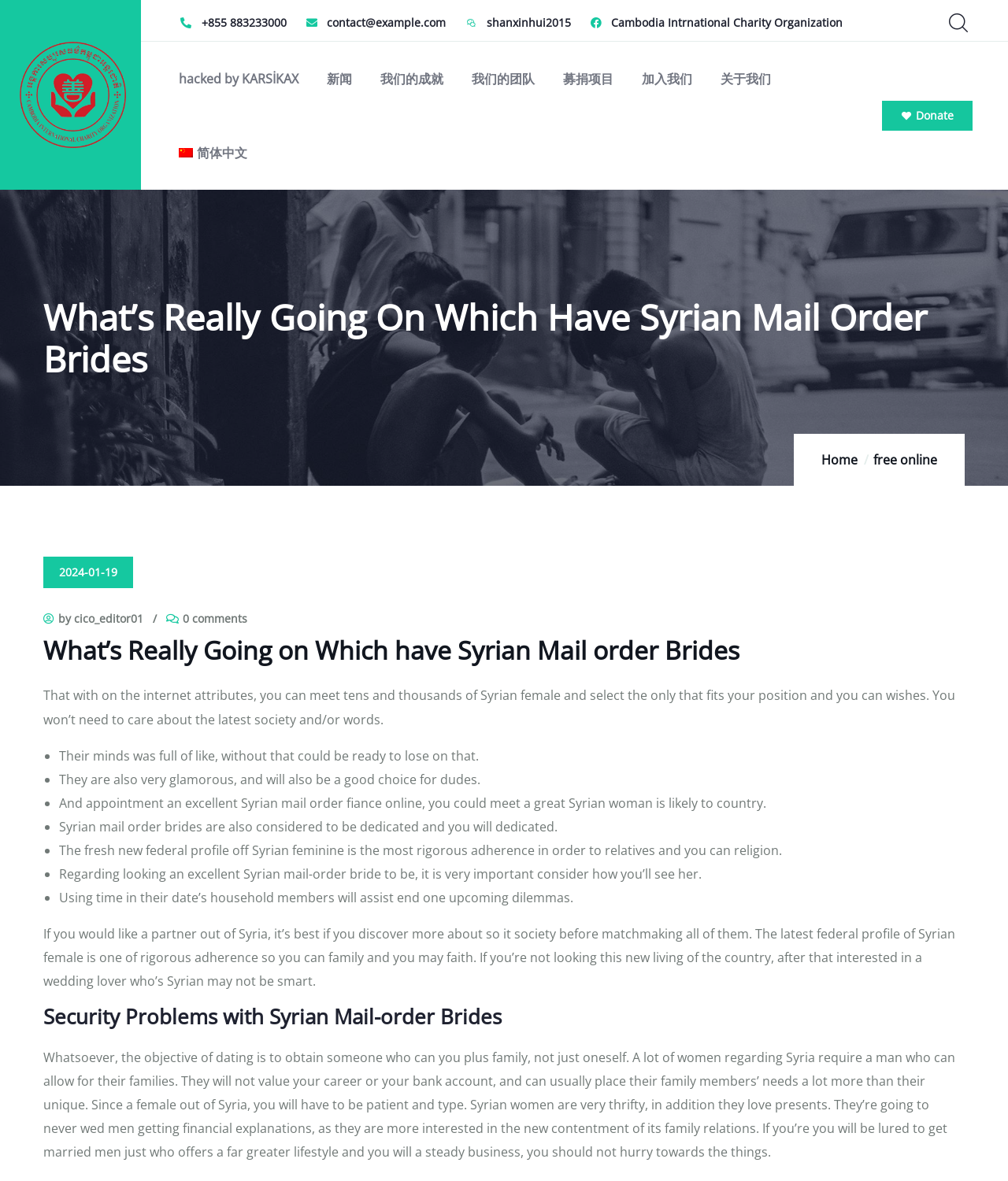How many links are there in the navigation menu?
Please provide a single word or phrase in response based on the screenshot.

9